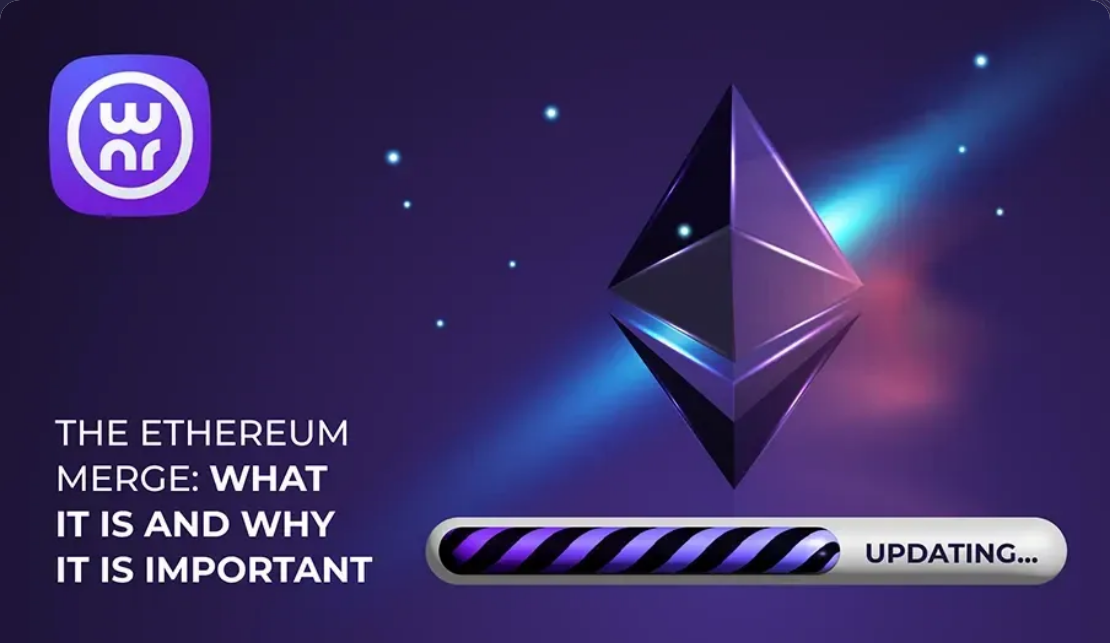Respond to the question below with a concise word or phrase:
What is above the Ethereum logo?

OWNR Wallet emblem